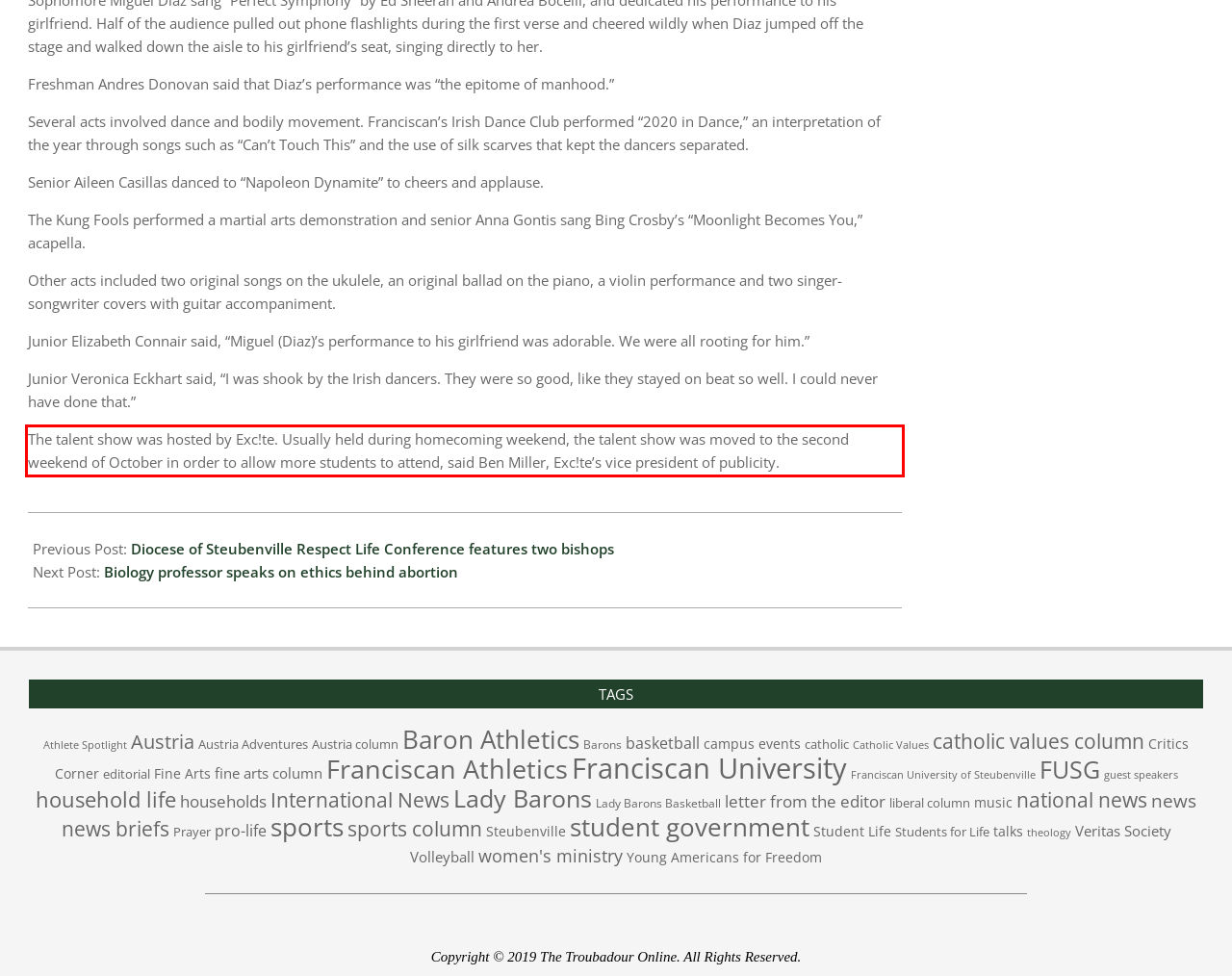Examine the webpage screenshot and use OCR to recognize and output the text within the red bounding box.

The talent show was hosted by Exc!te. Usually held during homecoming weekend, the talent show was moved to the second weekend of October in order to allow more students to attend, said Ben Miller, Exc!te’s vice president of publicity.